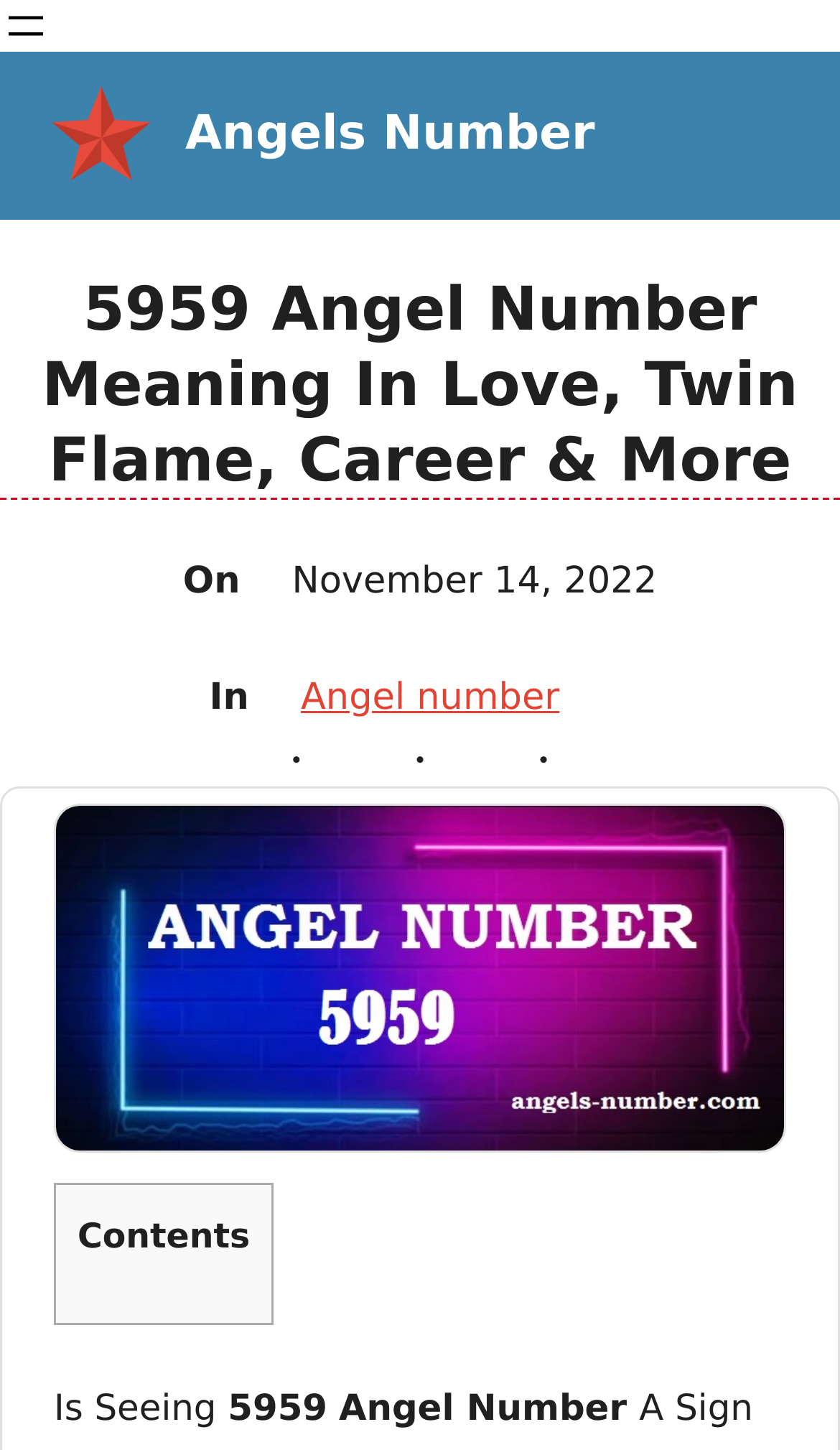Produce an extensive caption that describes everything on the webpage.

The webpage is about the meaning of the 5959 Angel Number, with a focus on its significance in love, twin flame, and career. At the top, there is a navigation menu labeled "Menu 1" with an "Open menu" button. Below the menu, there is a link and an image with the text "ANGEL NUMER". 

To the right of the navigation menu, there is a heading that reads "Angels Number" with a link below it. Further down, there is a larger heading that spans the entire width of the page, titled "5959 Angel Number Meaning In Love, Twin Flame, Career & More". 

Below the main heading, there is a section with the text "On" followed by a date, "November 14, 2022". Next to this section, there is a link labeled "Angel number". 

A horizontal separator line divides the page, separating the top section from the main content. Below the separator, there is a large image with the caption "5959 Angel Number What Does It Mean?". 

To the right of the image, there is a table of contents with the heading "Contents". Below the table of contents, there are three lines of text that read "Is Seeing 5959 Angel Number".